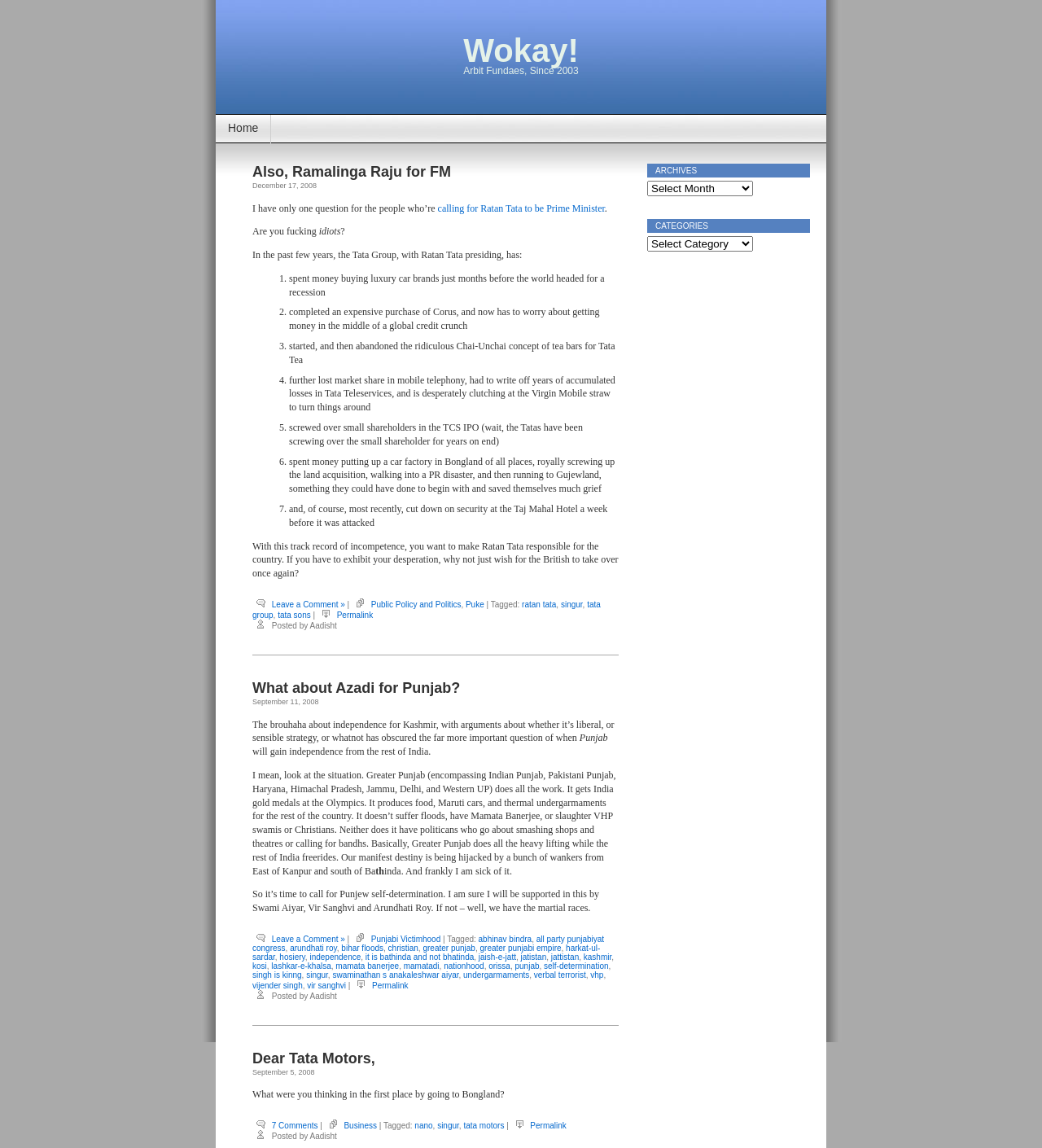Pinpoint the bounding box coordinates of the element you need to click to execute the following instruction: "Click on 'Permalink'". The bounding box should be represented by four float numbers between 0 and 1, in the format [left, top, right, bottom].

[0.323, 0.532, 0.358, 0.54]